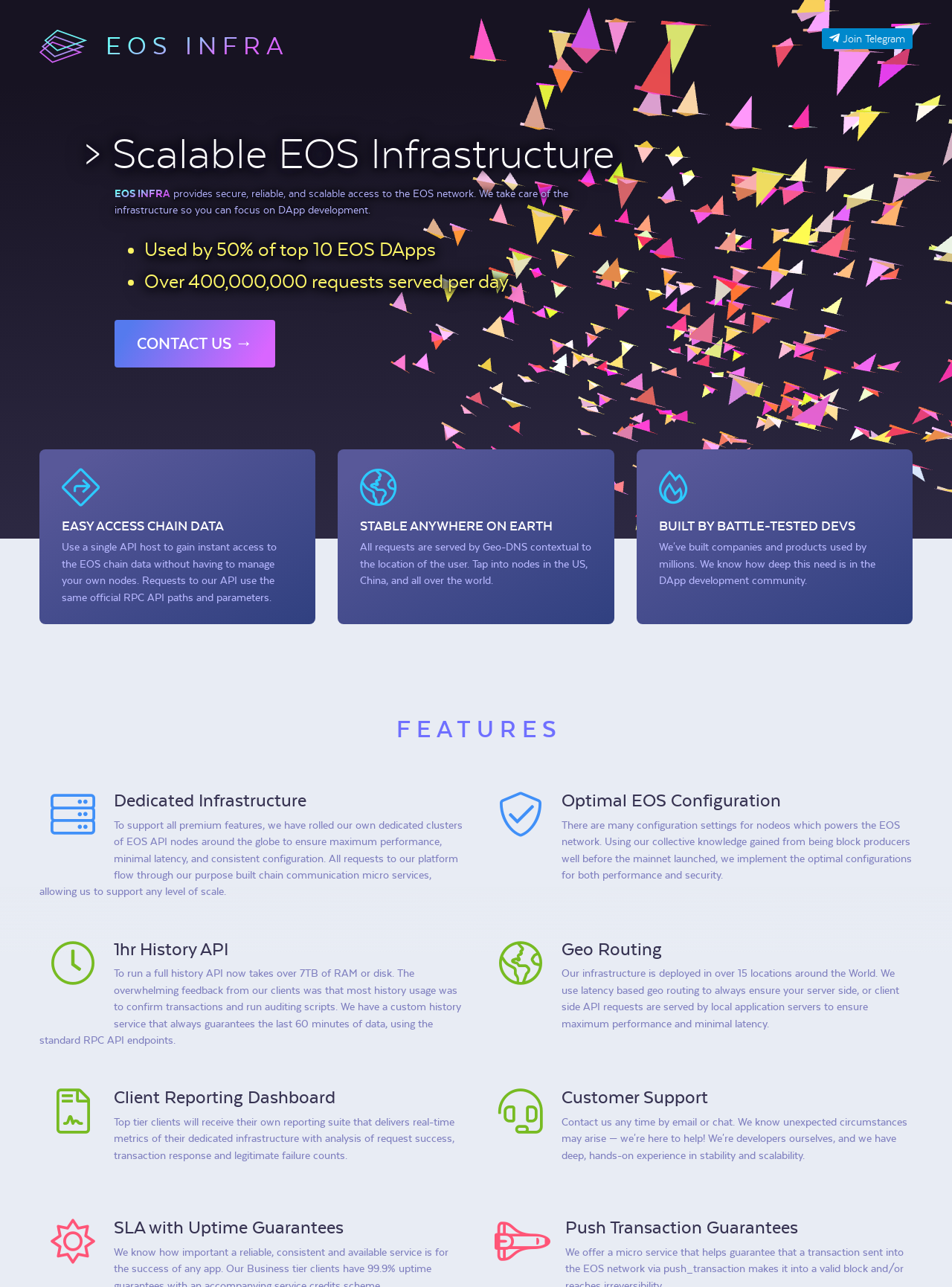Provide the bounding box for the UI element matching this description: "Customer Help".

None